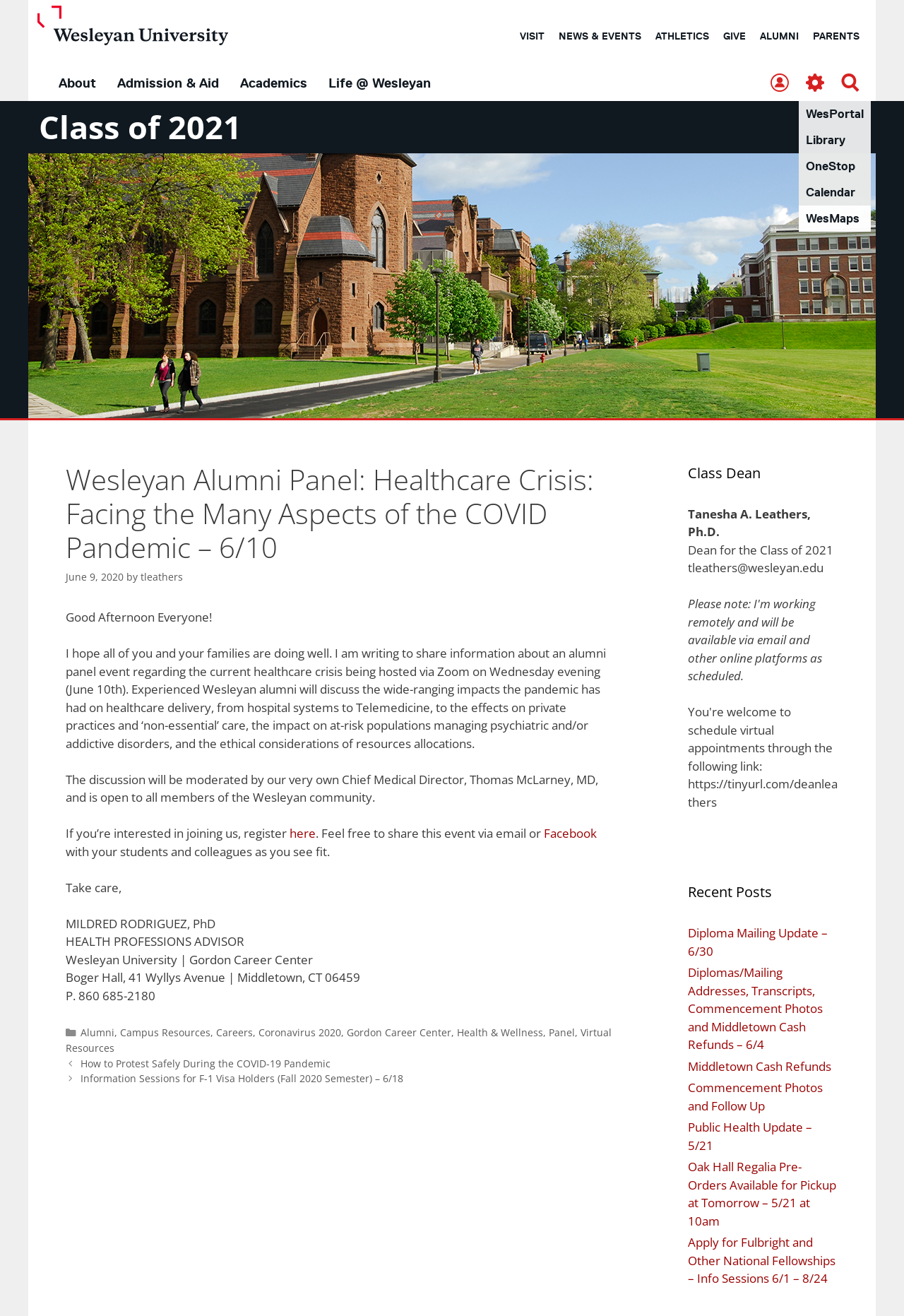Find the coordinates for the bounding box of the element with this description: "Academics".

[0.254, 0.05, 0.351, 0.075]